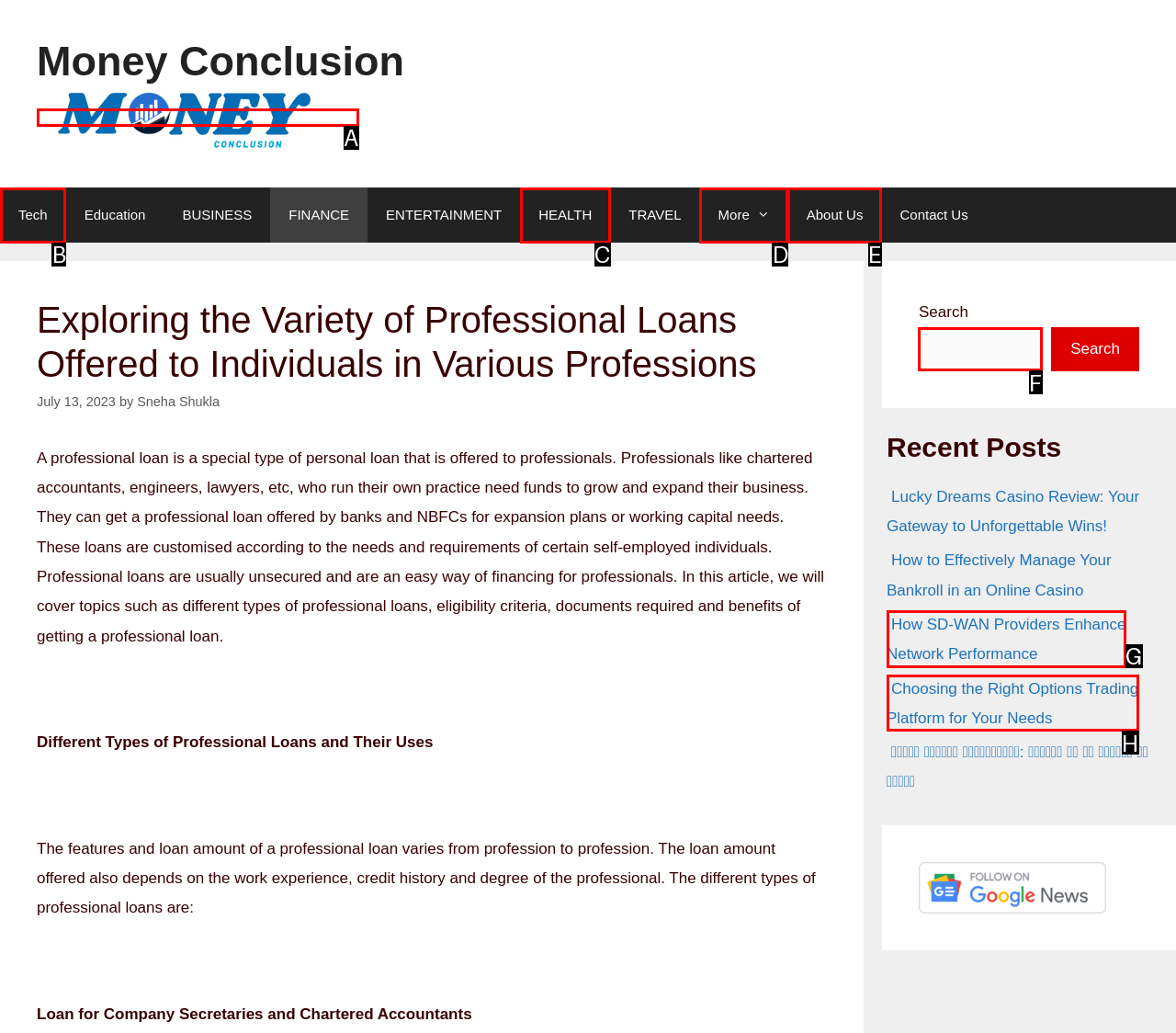Based on the choices marked in the screenshot, which letter represents the correct UI element to perform the task: Search for a topic?

F